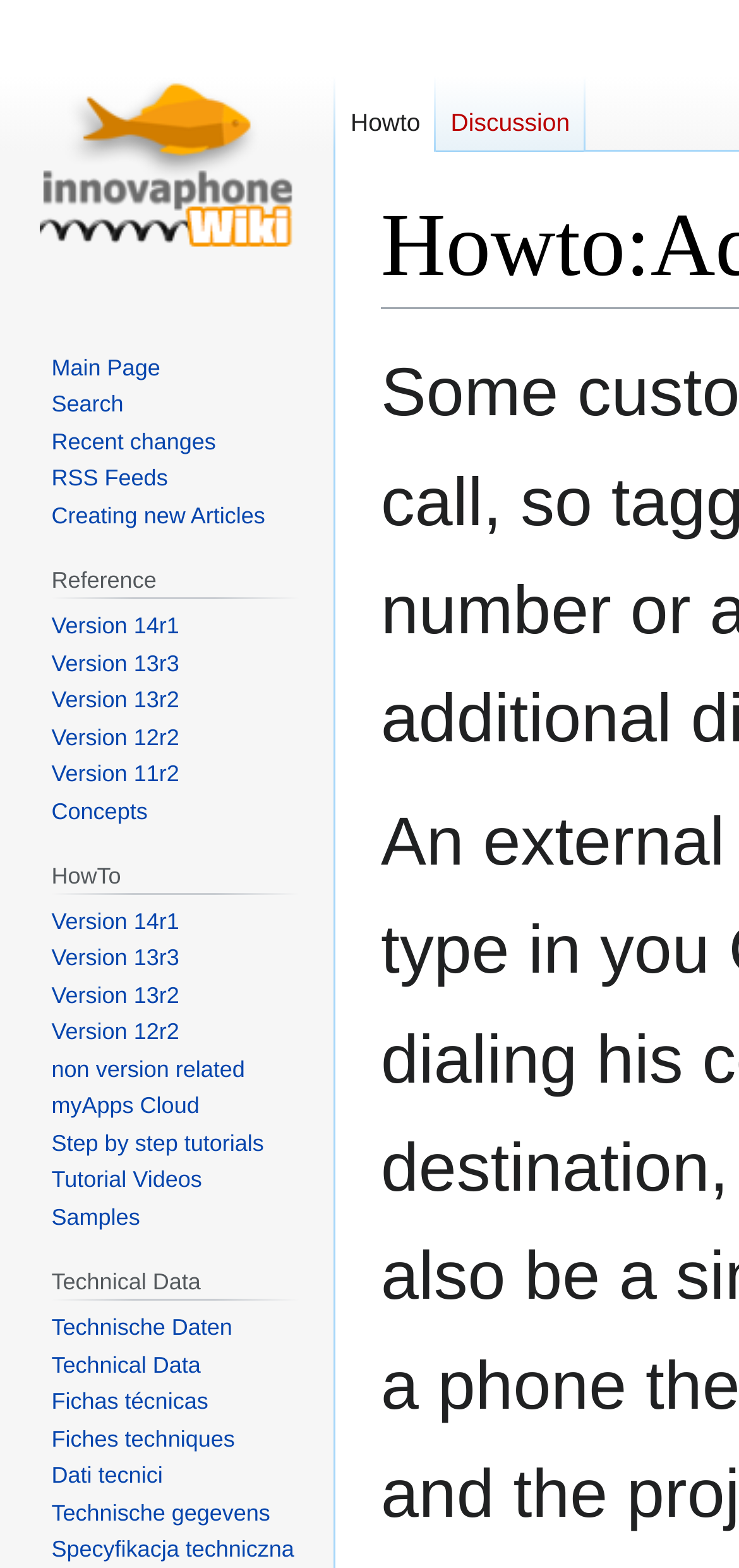Please provide a one-word or short phrase answer to the question:
How many links are there under 'Reference'?

7